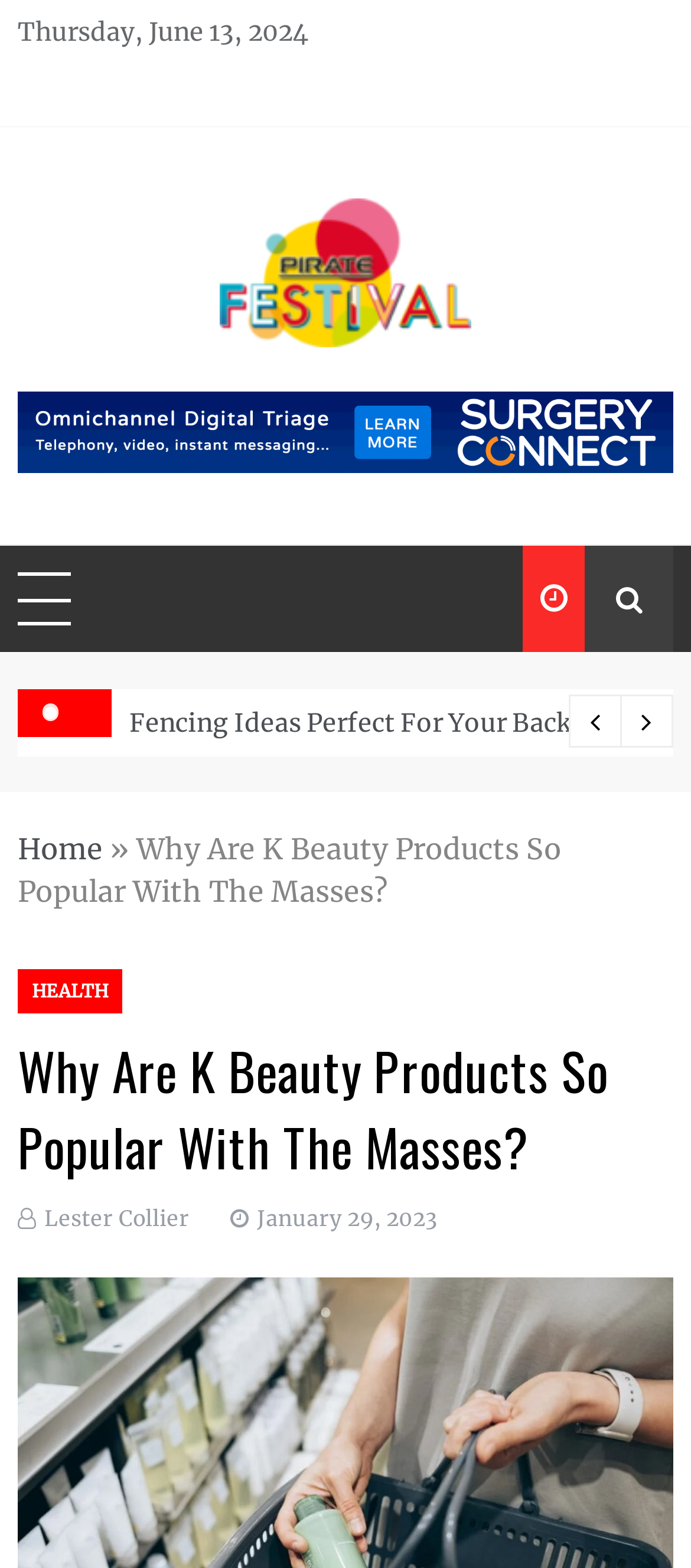Please specify the bounding box coordinates of the area that should be clicked to accomplish the following instruction: "Click the Pirate Festivals logo". The coordinates should consist of four float numbers between 0 and 1, i.e., [left, top, right, bottom].

[0.318, 0.127, 0.682, 0.221]